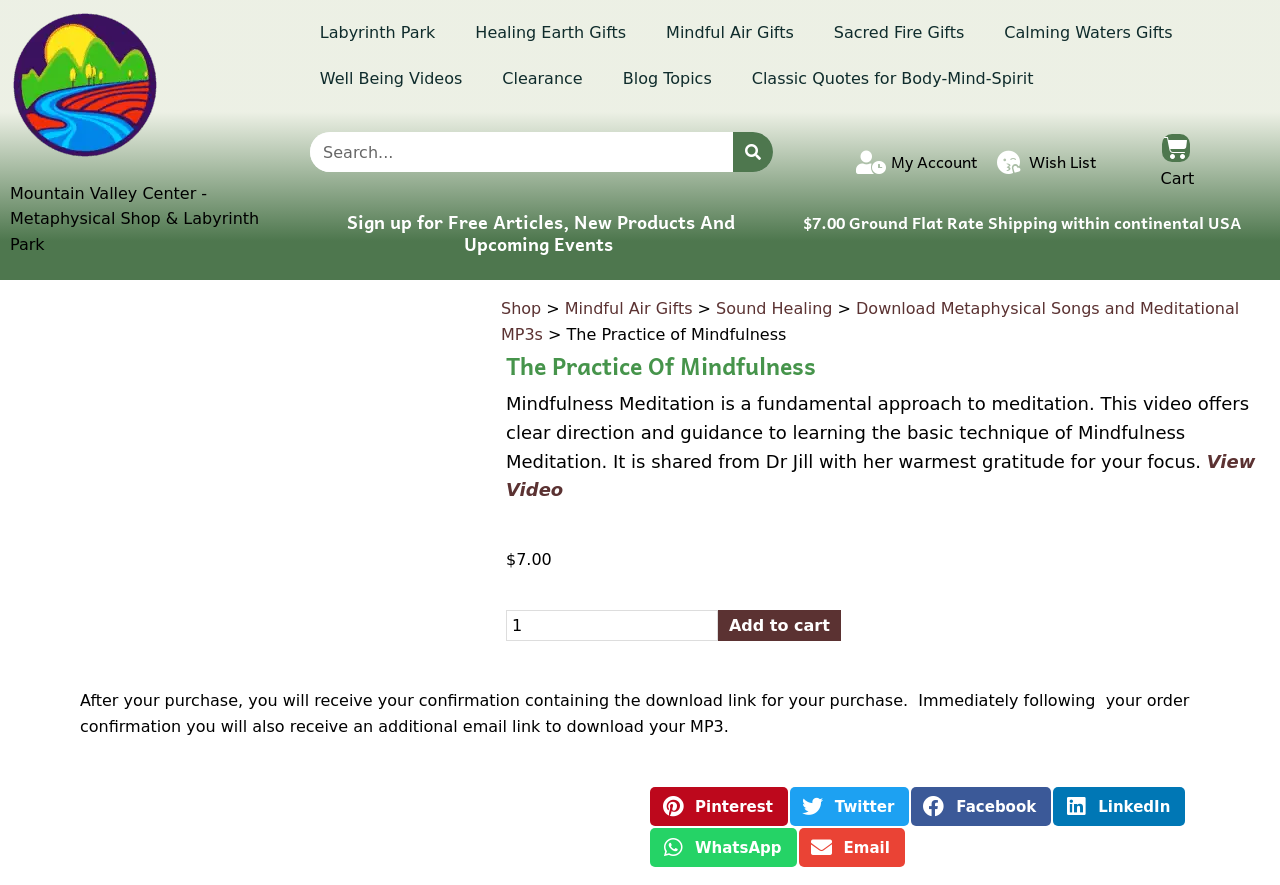Find the bounding box coordinates of the element I should click to carry out the following instruction: "Search for products".

[0.242, 0.149, 0.604, 0.194]